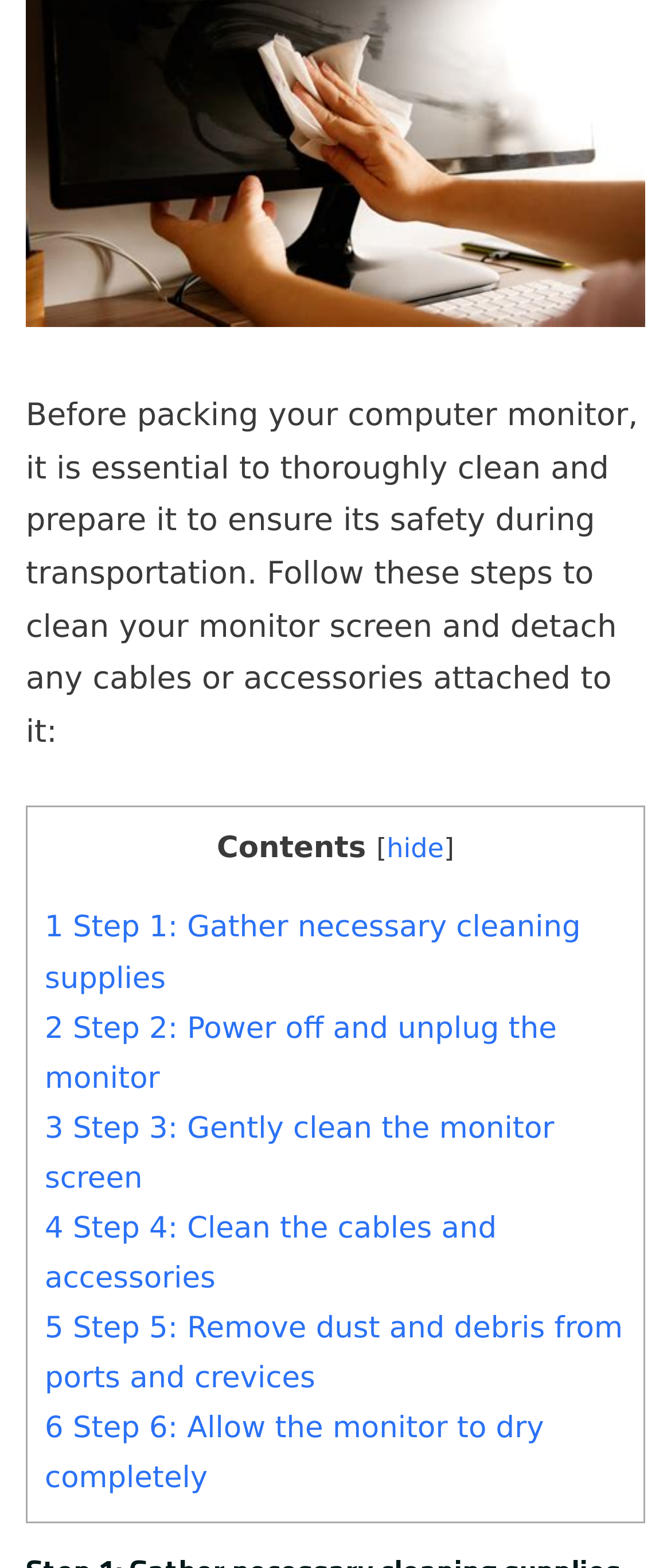What should be done to the monitor after cleaning it?
Refer to the image and provide a thorough answer to the question.

The sixth and final link on the webpage is labeled '6 Step 6: Allow the monitor to dry completely', indicating that after cleaning the monitor, it should be allowed to dry completely.